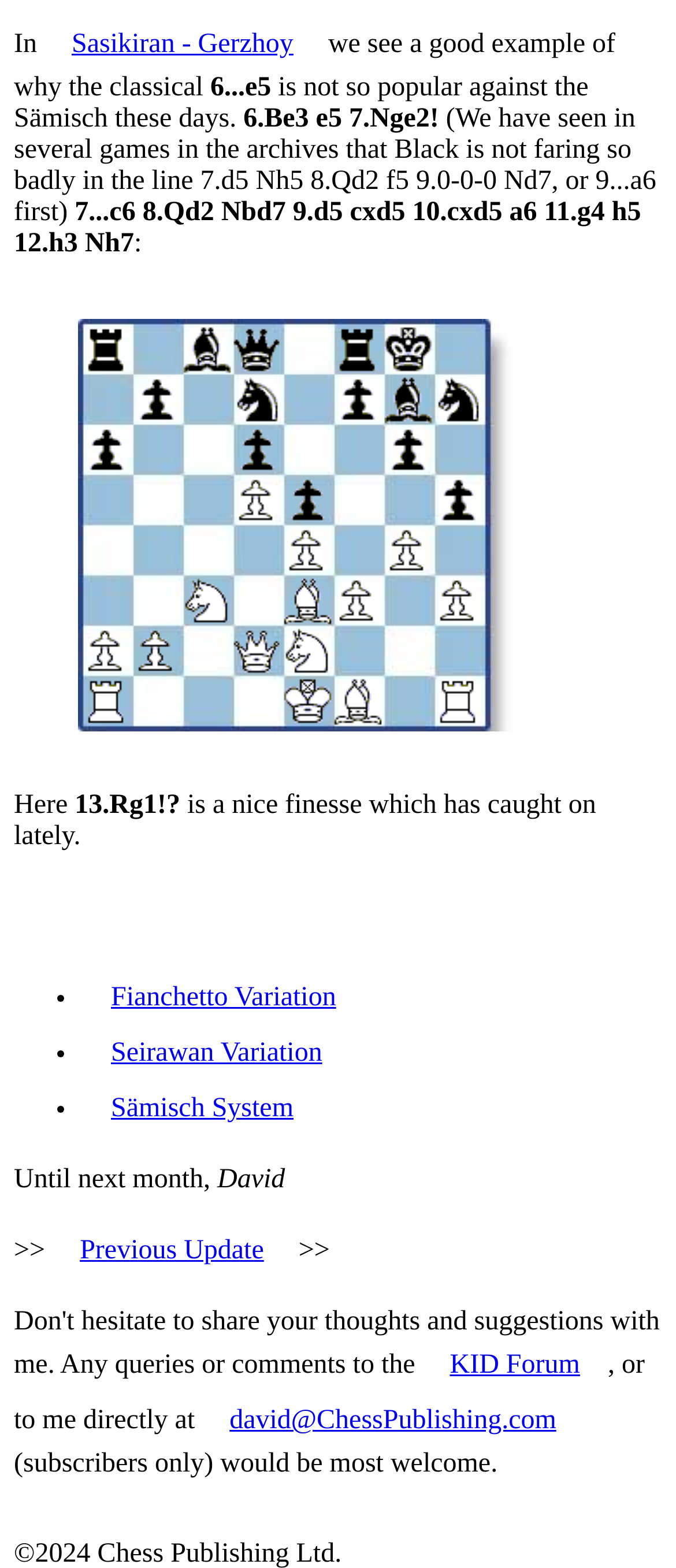How many images are present in the webpage?
Using the image, answer in one word or phrase.

64